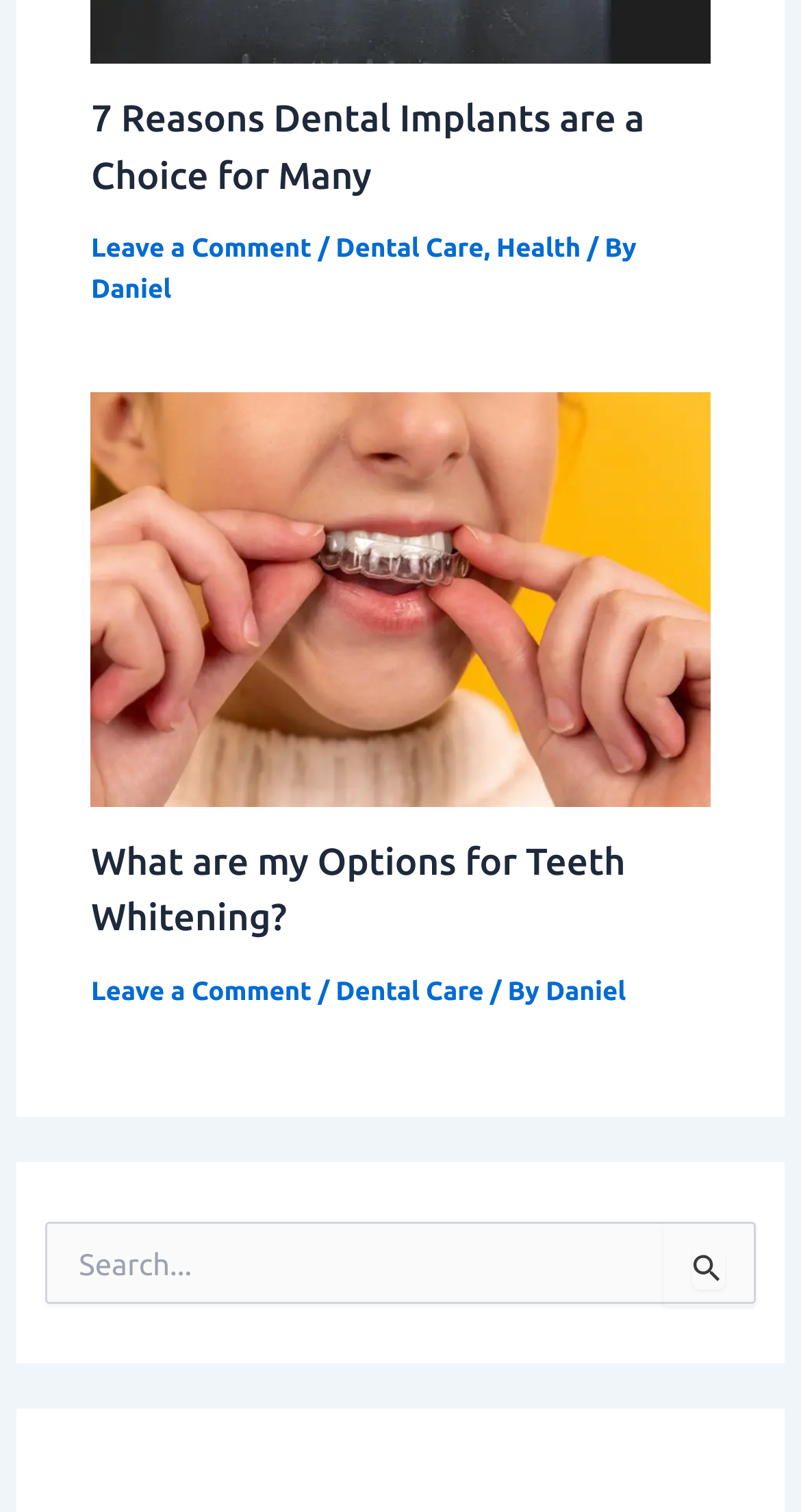Find the bounding box coordinates for the UI element that matches this description: "Leave a Comment".

[0.114, 0.155, 0.389, 0.174]